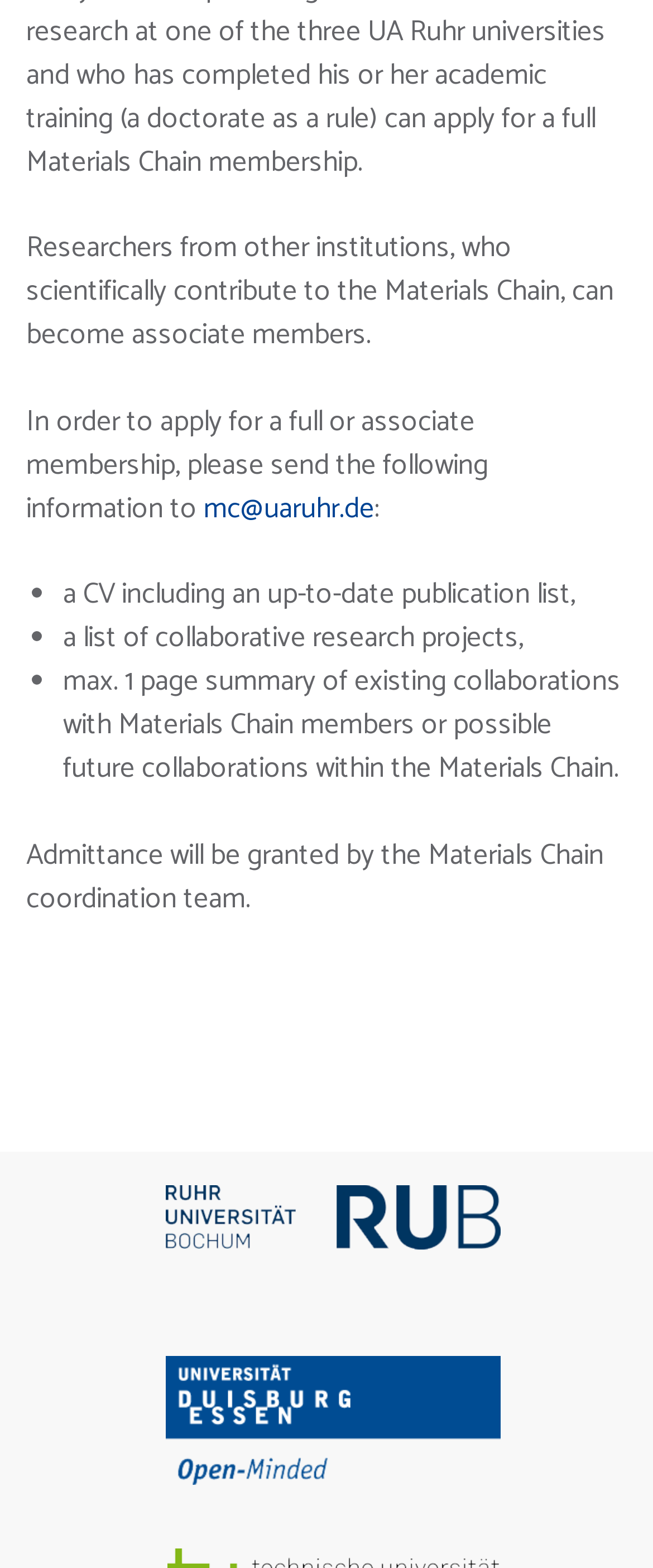Given the element description "mc@uaruhr.de", identify the bounding box of the corresponding UI element.

[0.312, 0.309, 0.573, 0.339]